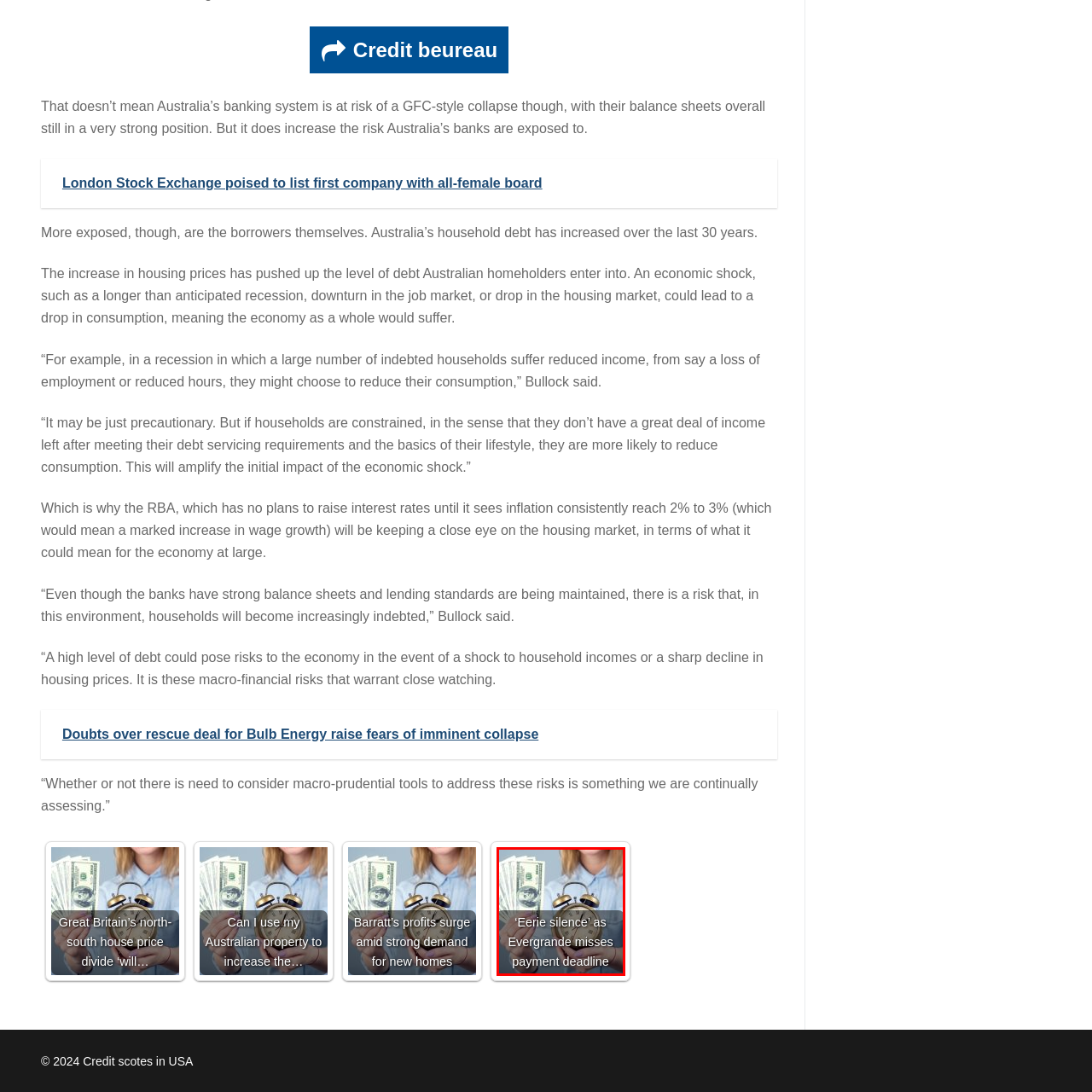Describe in detail the visual content enclosed by the red bounding box.

The image features a person holding a significant amount of cash in one hand while grasping an alarm clock in the other, symbolizing the urgency and financial tension surrounding the delayed payments of Evergrande, a major property developer. The accompanying text, “'Eerie silence’ as Evergrande misses payment deadline,” highlights the gravity of the situation, reflecting concerns in the financial sector regarding potential repercussions on the market due to the company's financial struggles. This visual narrative emphasizes the critical nature of financial management and timely obligations in maintaining stability within the real estate and broader economic landscapes.